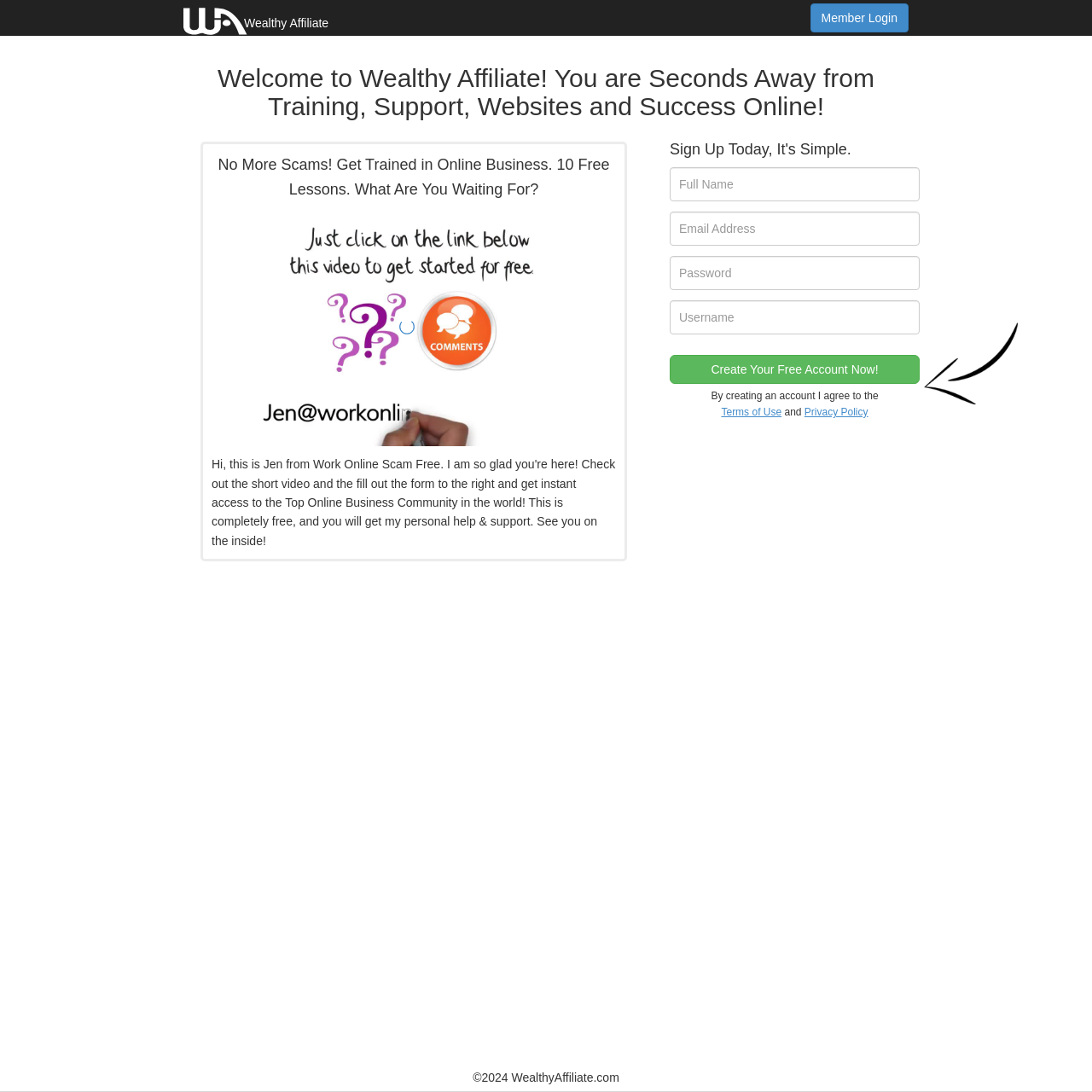Specify the bounding box coordinates of the area to click in order to follow the given instruction: "Click the Create Your Free Account Now button."

[0.613, 0.325, 0.842, 0.351]